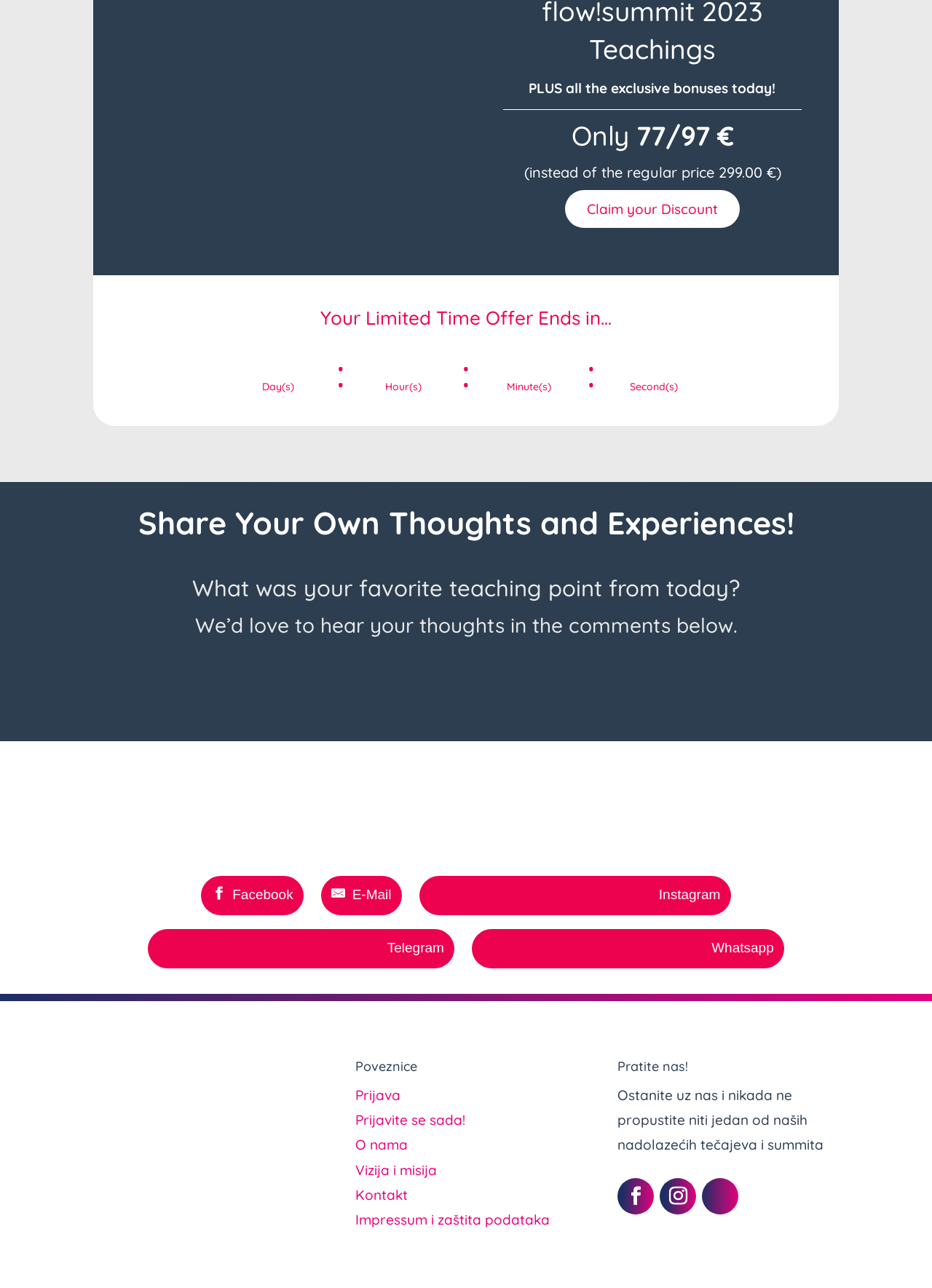Locate the bounding box coordinates of the element that needs to be clicked to carry out the instruction: "Log in". The coordinates should be given as four float numbers ranging from 0 to 1, i.e., [left, top, right, bottom].

[0.381, 0.843, 0.43, 0.857]